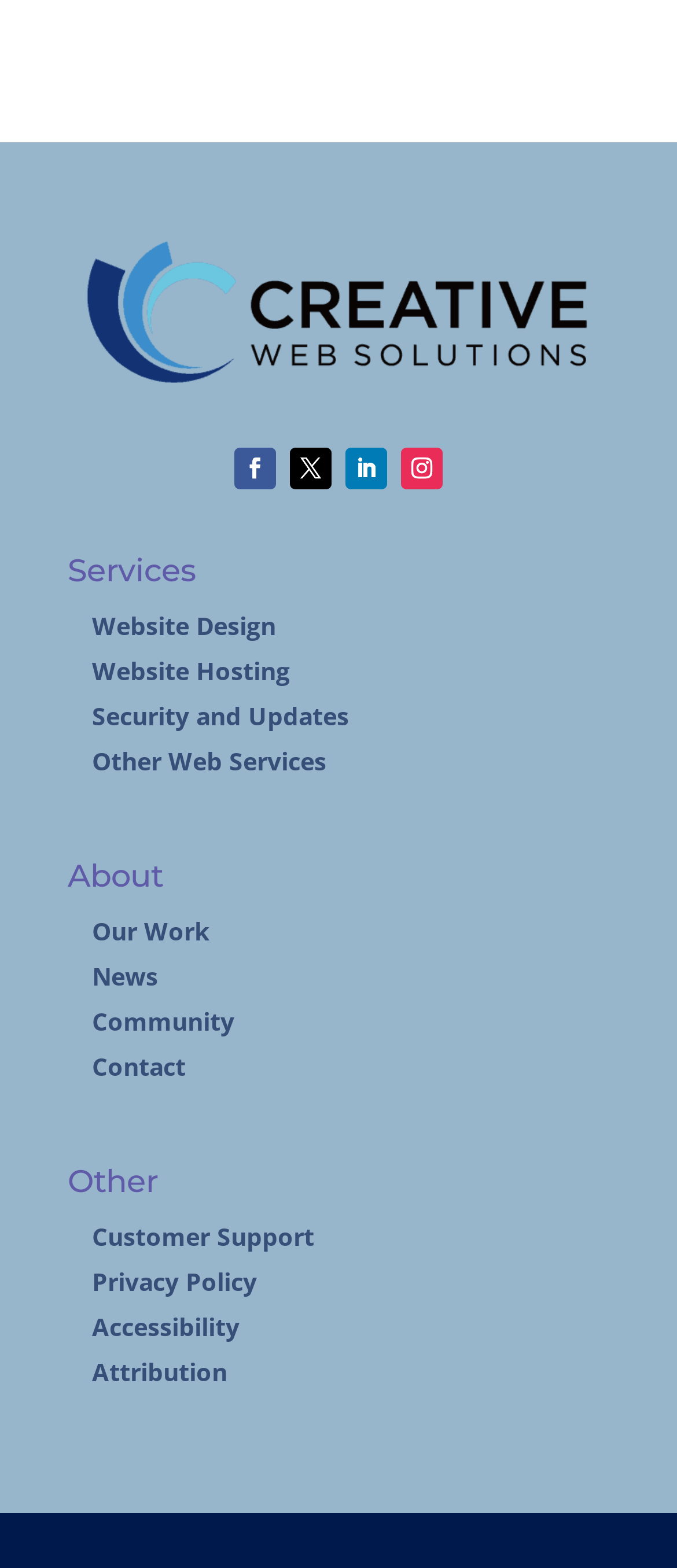Determine the bounding box coordinates of the clickable area required to perform the following instruction: "Go to the Customer Support page". The coordinates should be represented as four float numbers between 0 and 1: [left, top, right, bottom].

[0.136, 0.778, 0.464, 0.799]